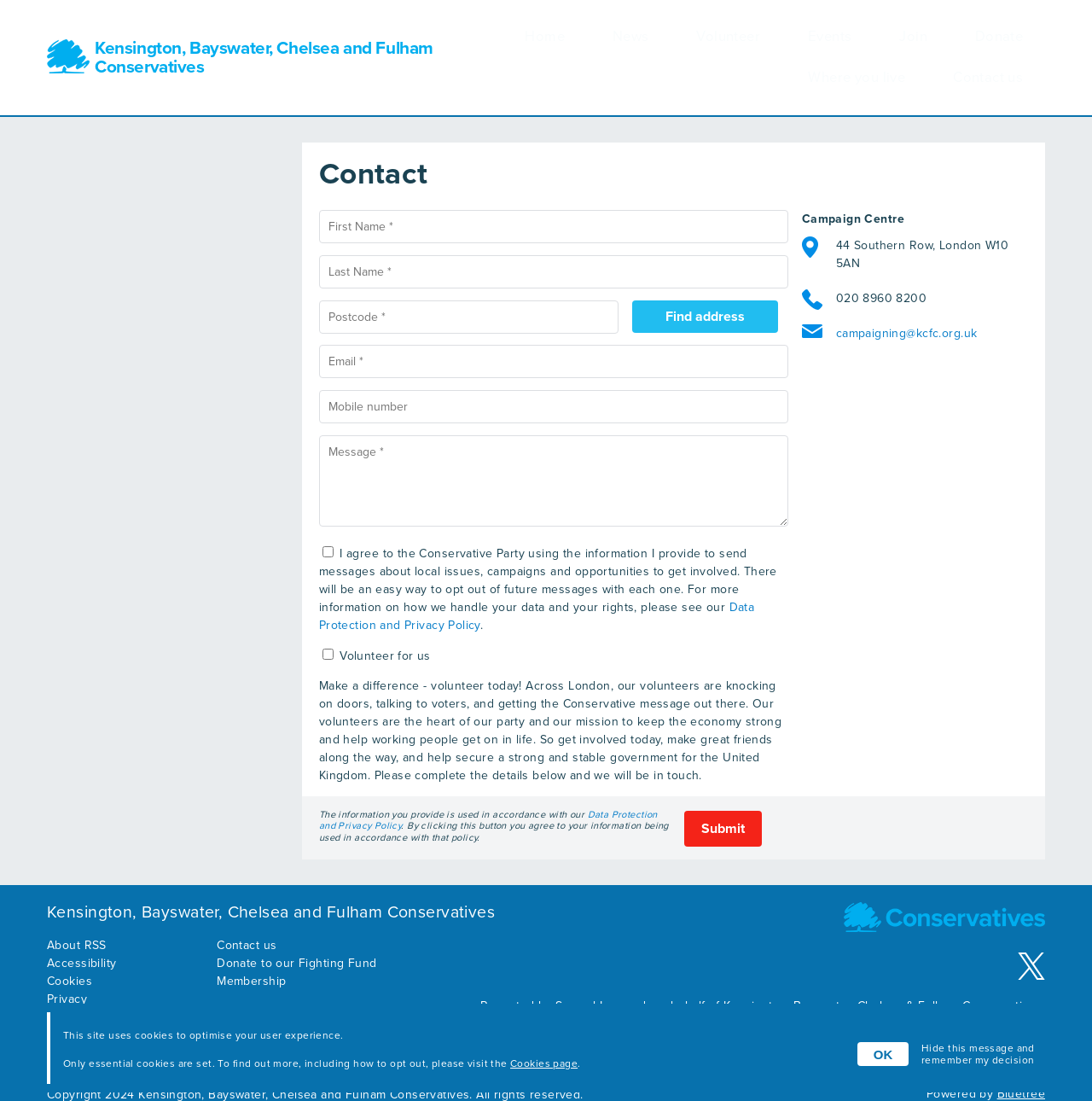Identify and provide the bounding box for the element described by: "About RSS".

[0.043, 0.832, 0.097, 0.846]